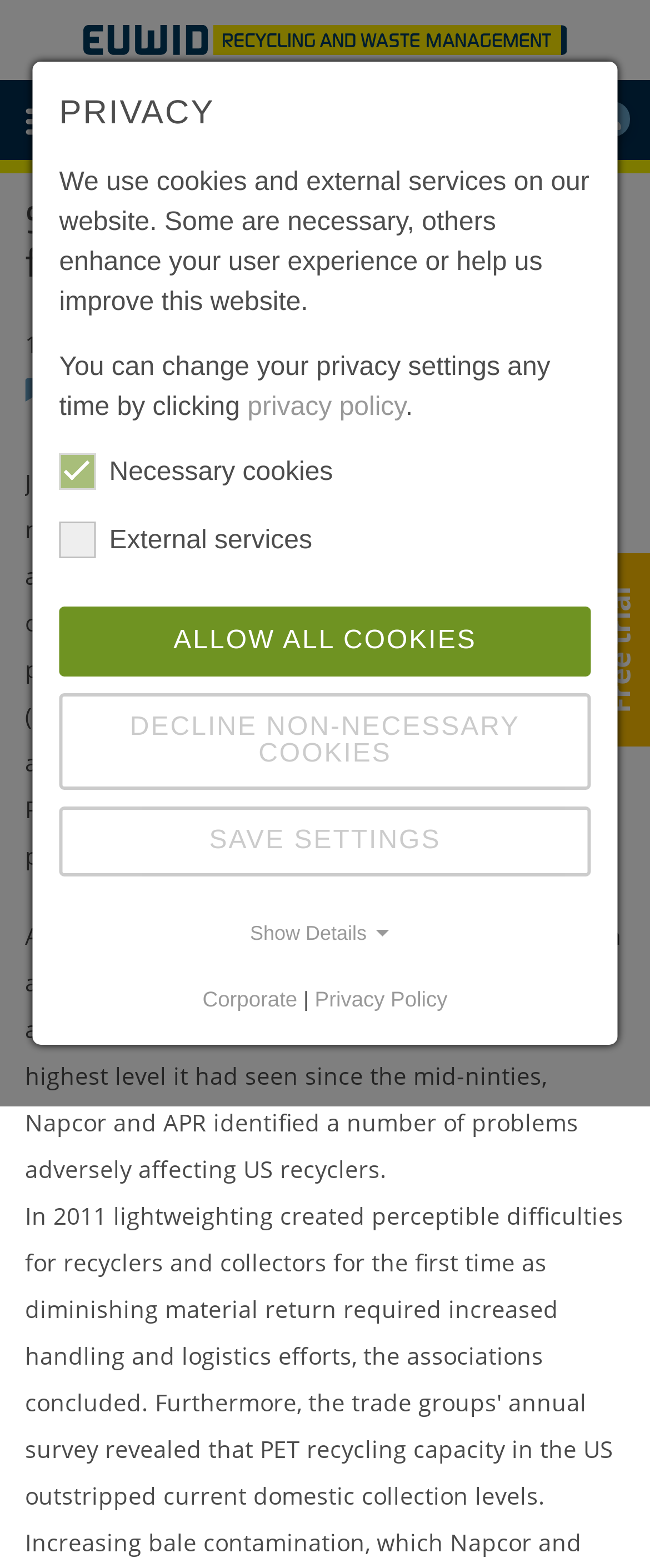Provide a brief response in the form of a single word or phrase:
What is the highest level of gross bottle recycling rate seen since the mid-nineties?

Not specified